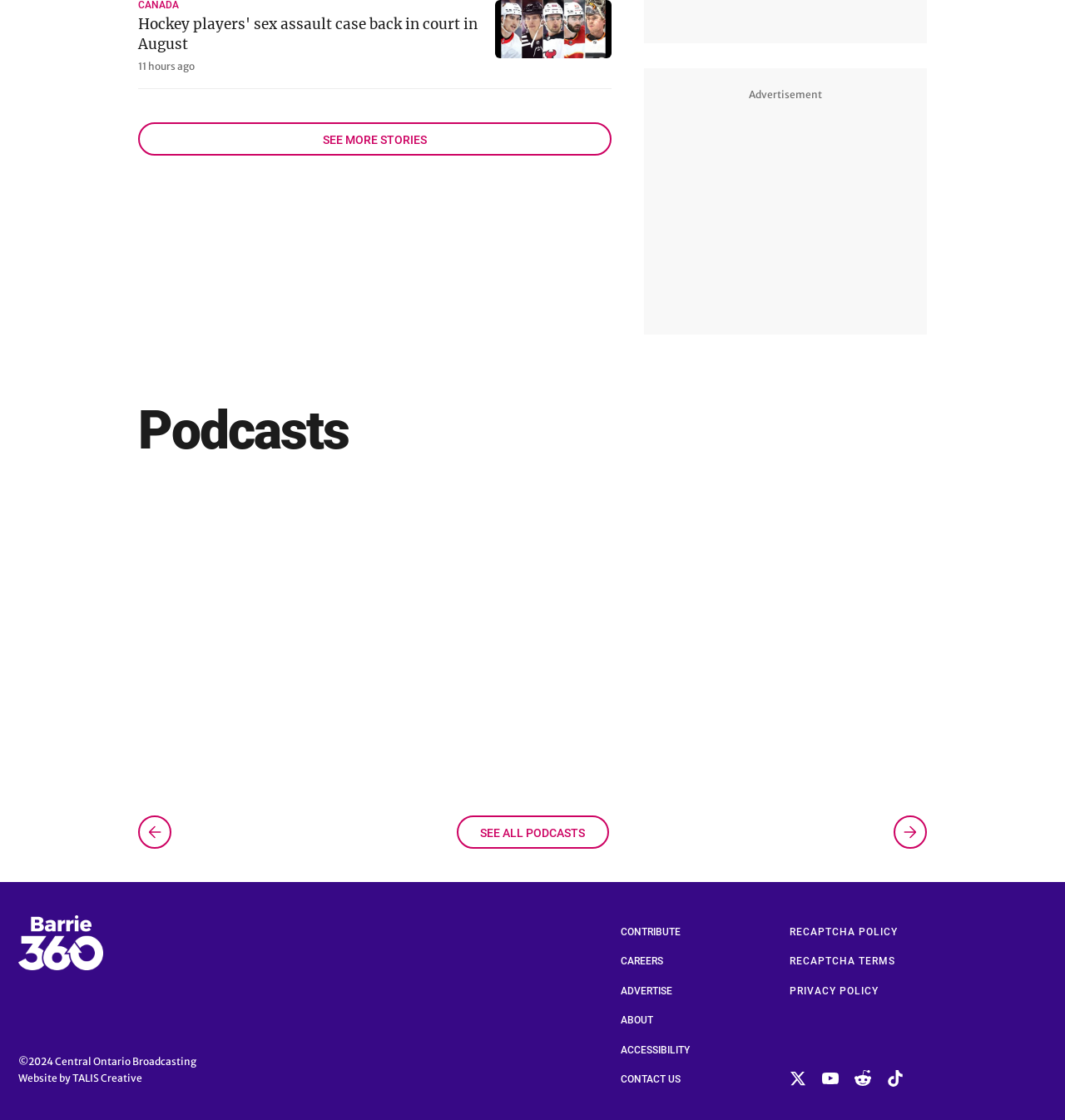Please find the bounding box coordinates of the element that you should click to achieve the following instruction: "Listen to a podcast". The coordinates should be presented as four float numbers between 0 and 1: [left, top, right, bottom].

[0.13, 0.358, 0.327, 0.411]